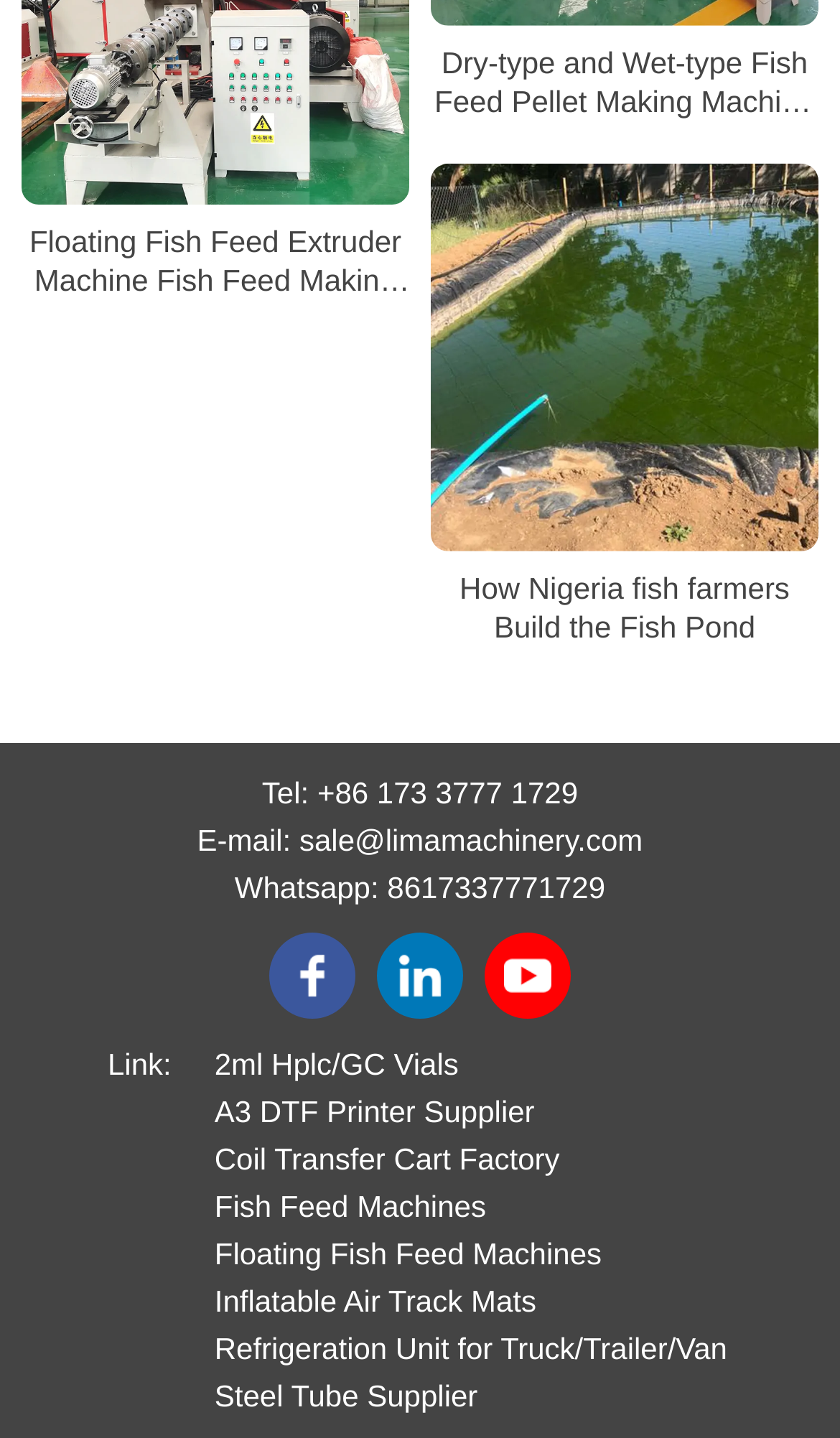How many contact methods are provided?
Look at the image and respond with a one-word or short-phrase answer.

4